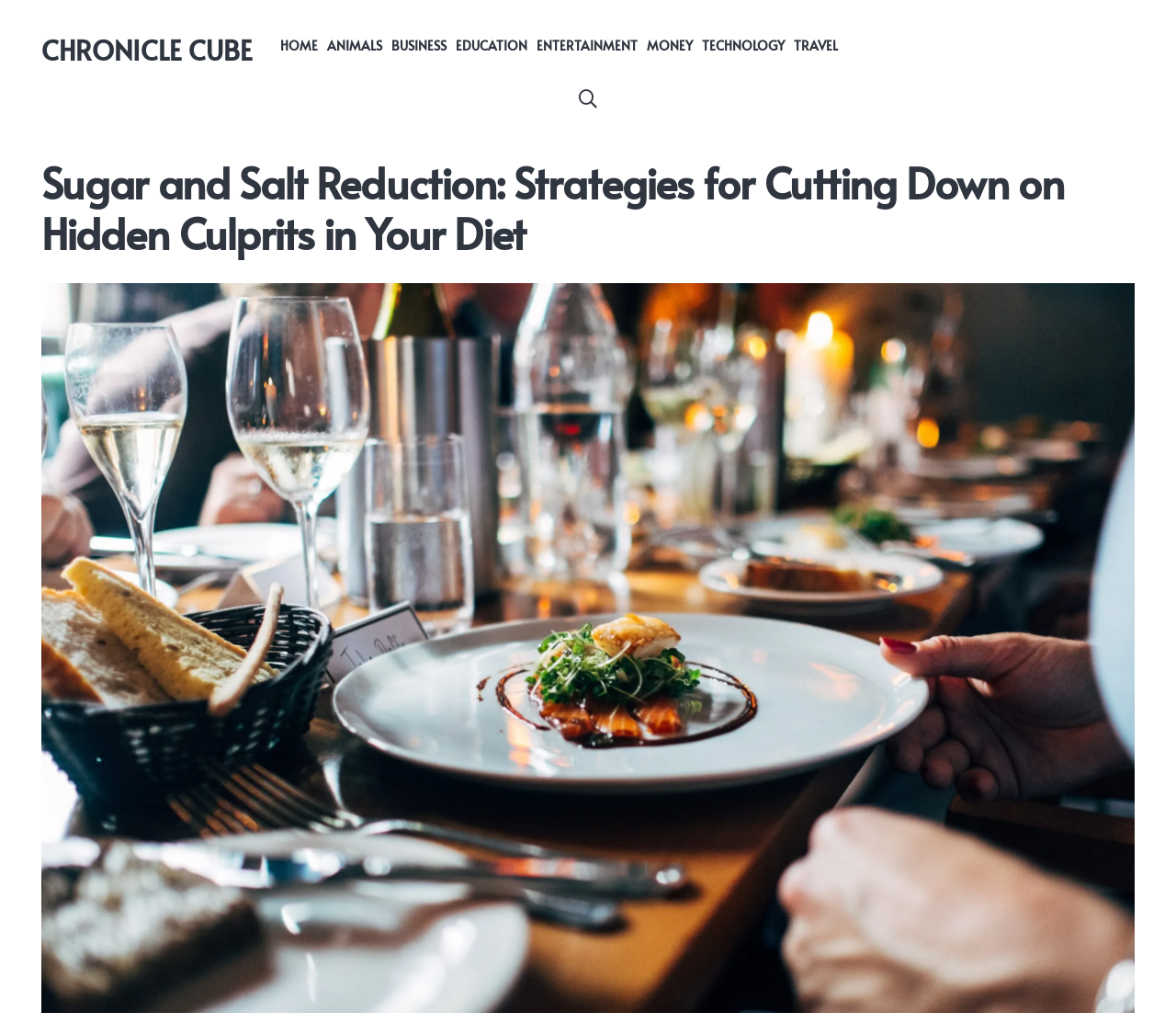Please examine the image and provide a detailed answer to the question: What is the purpose of the search box?

The search box is a textbox with a label 'Search' and a button 'Search' next to it, indicating that it is used to search for content within the website.